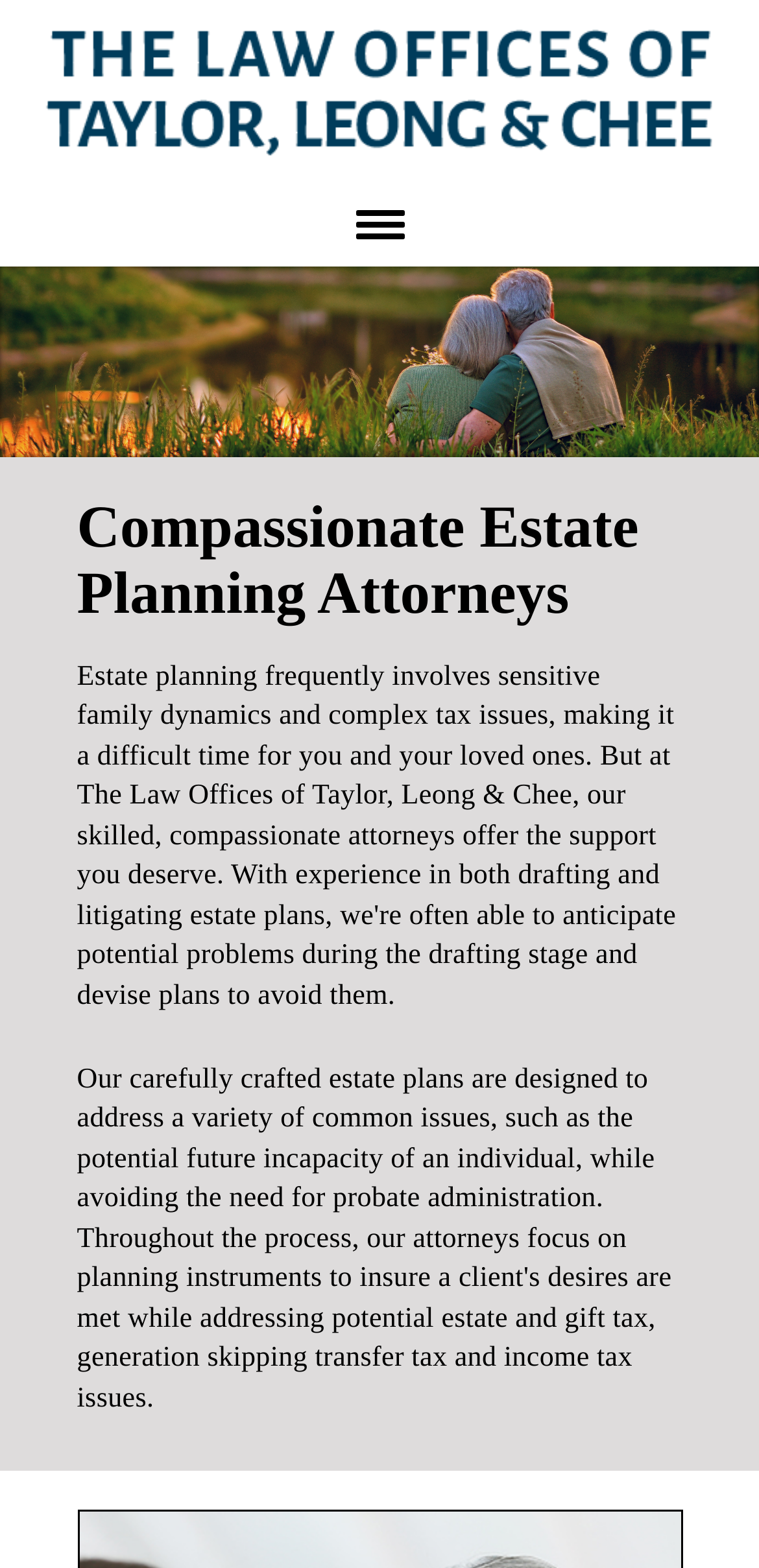What is the name of the law office?
Carefully analyze the image and provide a detailed answer to the question.

I found the answer by looking at the top-left section of the webpage, where the law office's name is prominently displayed as a link and an image.